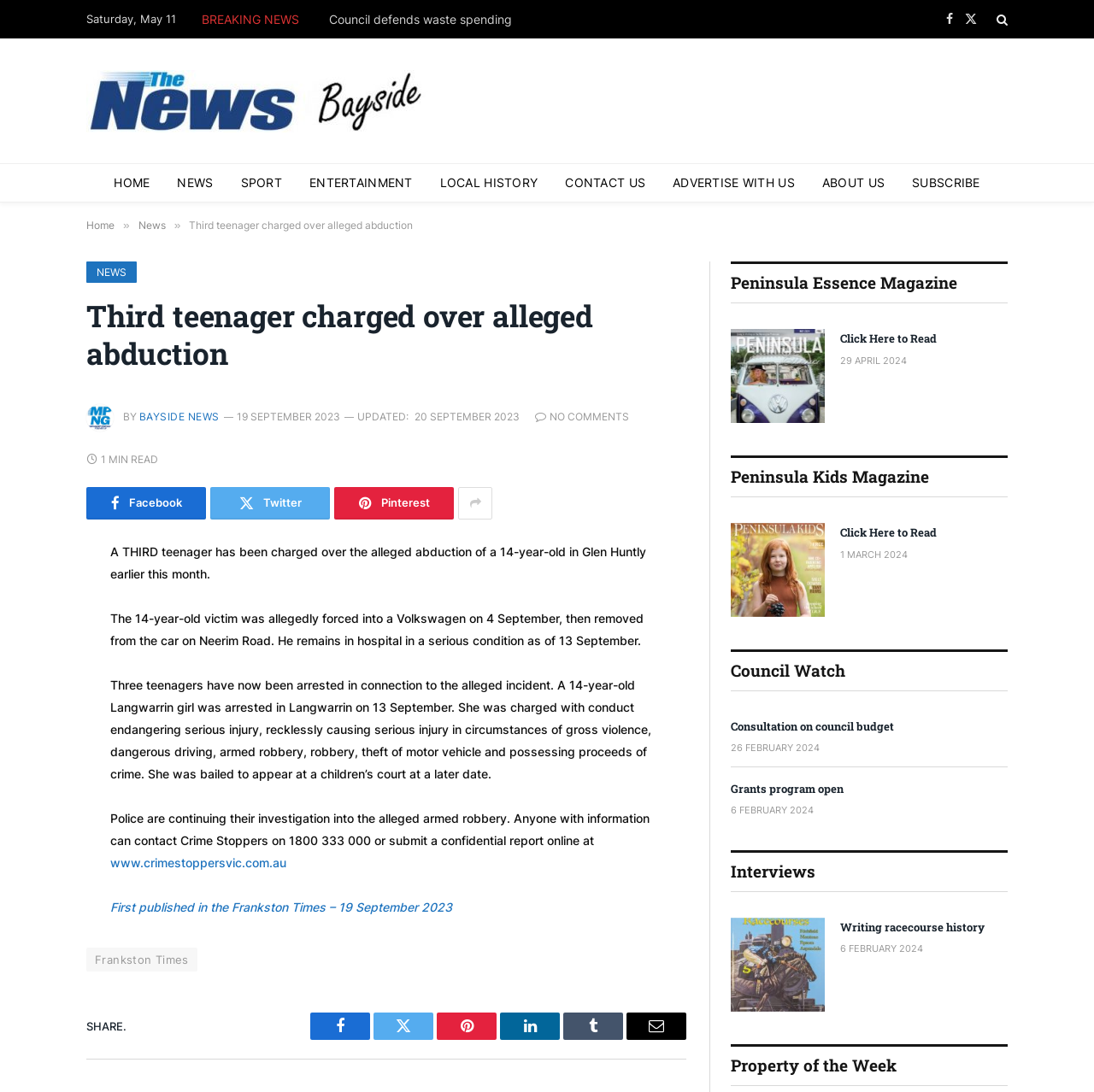Please find the bounding box coordinates of the clickable region needed to complete the following instruction: "Read the 'Peninsula Essence Magazine' article". The bounding box coordinates must consist of four float numbers between 0 and 1, i.e., [left, top, right, bottom].

[0.668, 0.301, 0.921, 0.387]